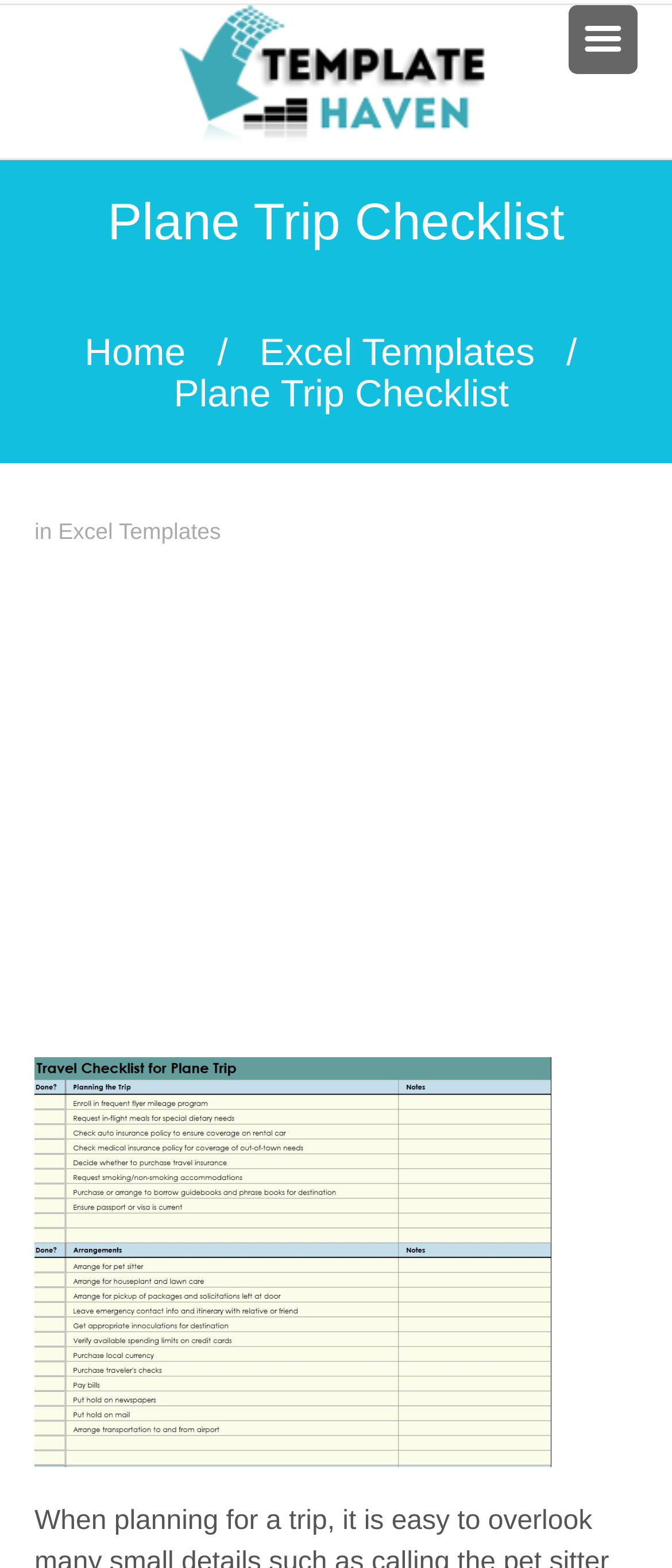Return the bounding box coordinates of the UI element that corresponds to this description: "Home". The coordinates must be given as four float numbers in the range of 0 and 1, [left, top, right, bottom].

[0.126, 0.211, 0.276, 0.238]